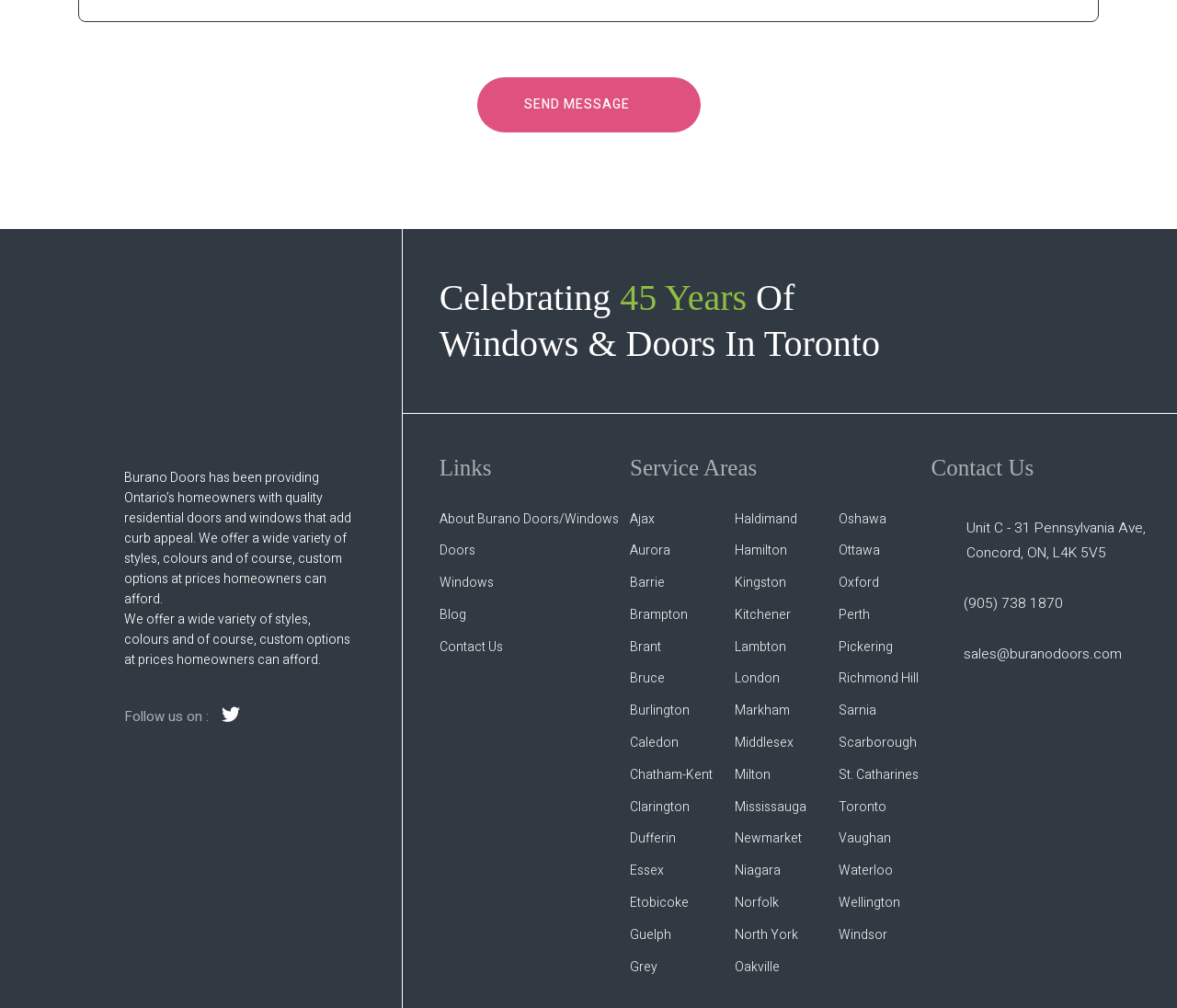Respond to the following question with a brief word or phrase:
What is the main service provided by Burano Doors?

Windows and Doors